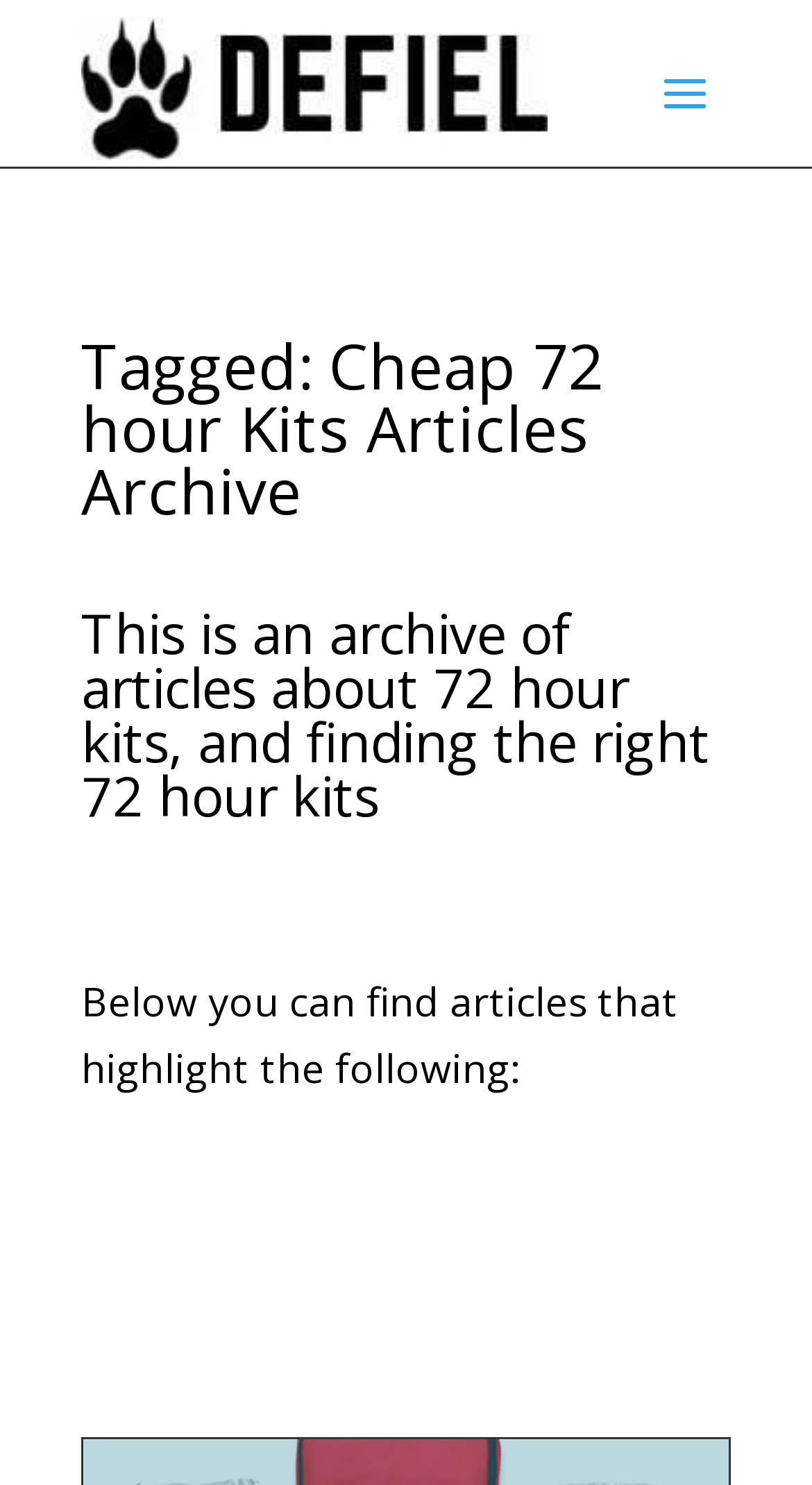Locate the bounding box coordinates for the element described below: "alt="defiel prepper website logo"". The coordinates must be four float values between 0 and 1, formatted as [left, top, right, bottom].

[0.1, 0.011, 0.674, 0.108]